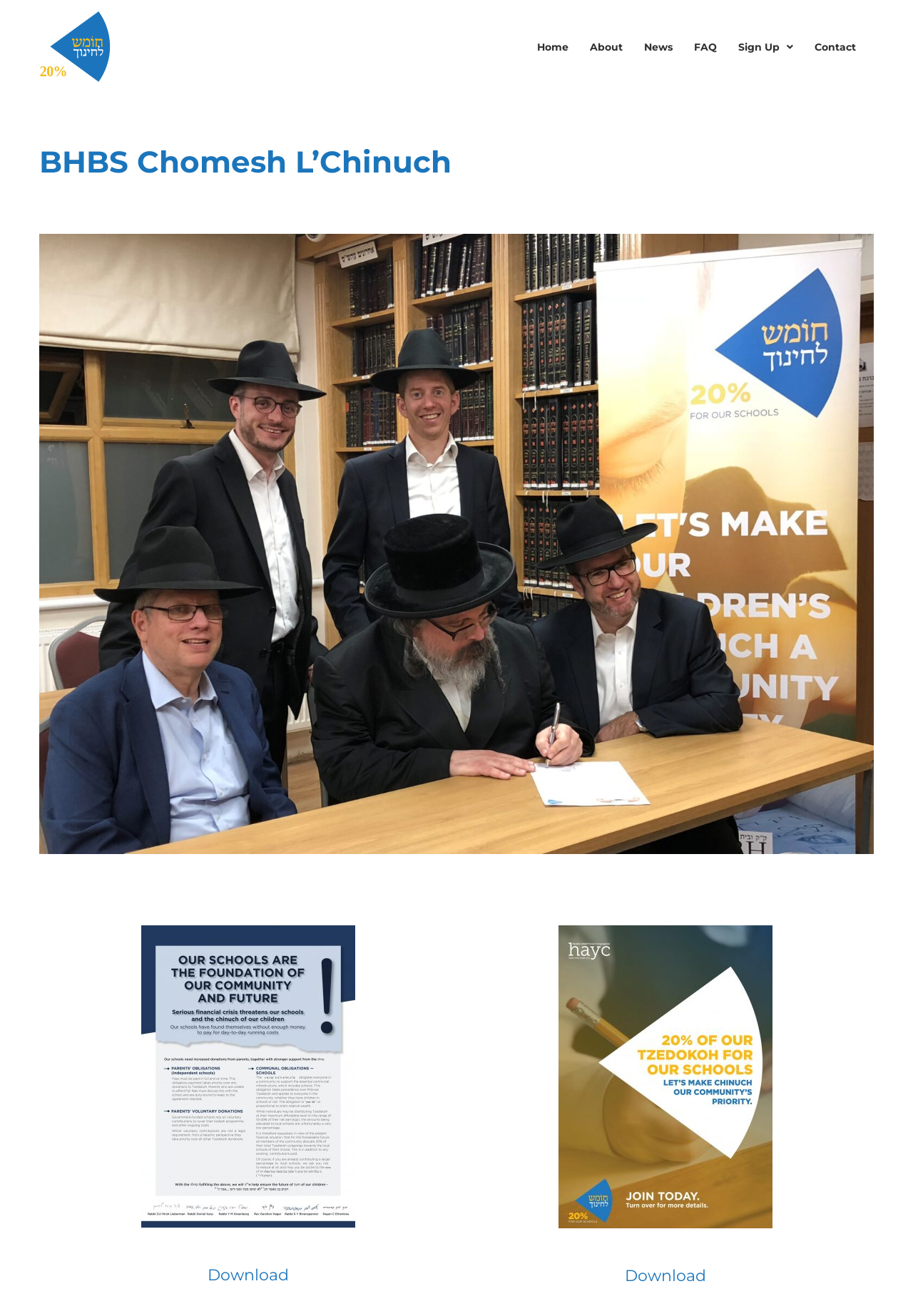Pinpoint the bounding box coordinates of the clickable area necessary to execute the following instruction: "Explore Shoulder Injuries". The coordinates should be given as four float numbers between 0 and 1, namely [left, top, right, bottom].

None